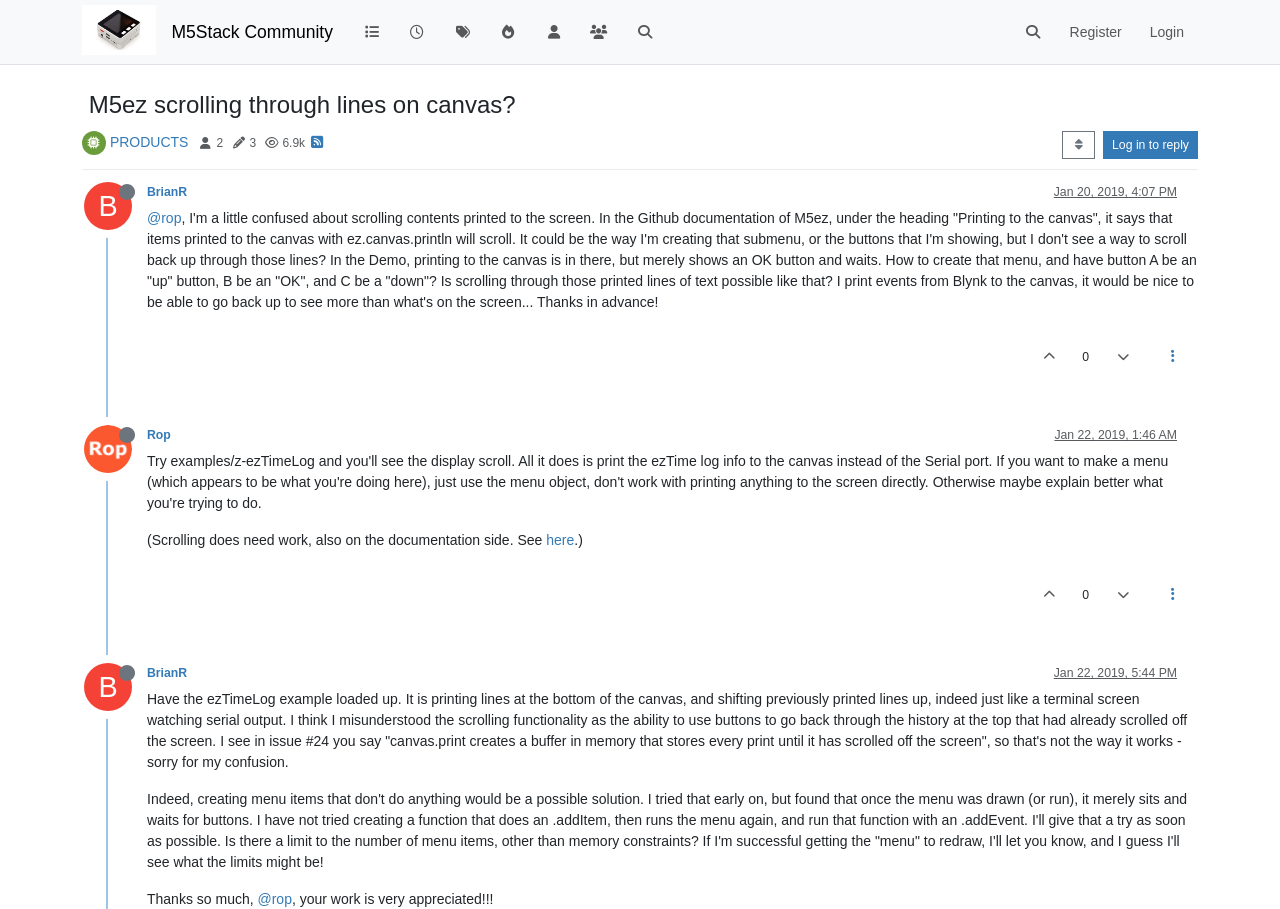How many views does the discussion have?
Based on the visual details in the image, please answer the question thoroughly.

I found the answer by looking at the discussion statistics section, where it says 'Views 6866'.